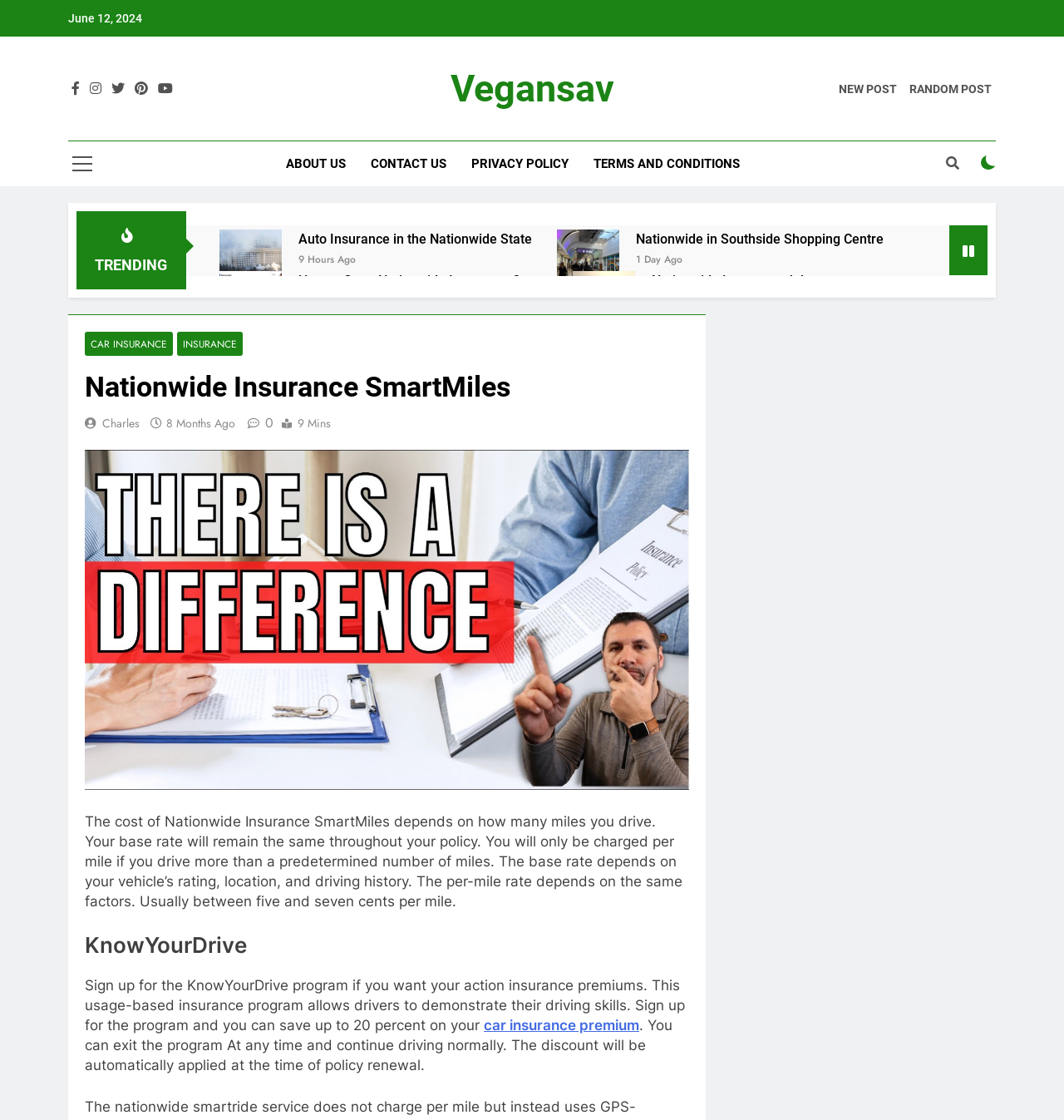Kindly determine the bounding box coordinates for the area that needs to be clicked to execute this instruction: "Click the 'car insurance premium' link".

[0.455, 0.908, 0.601, 0.923]